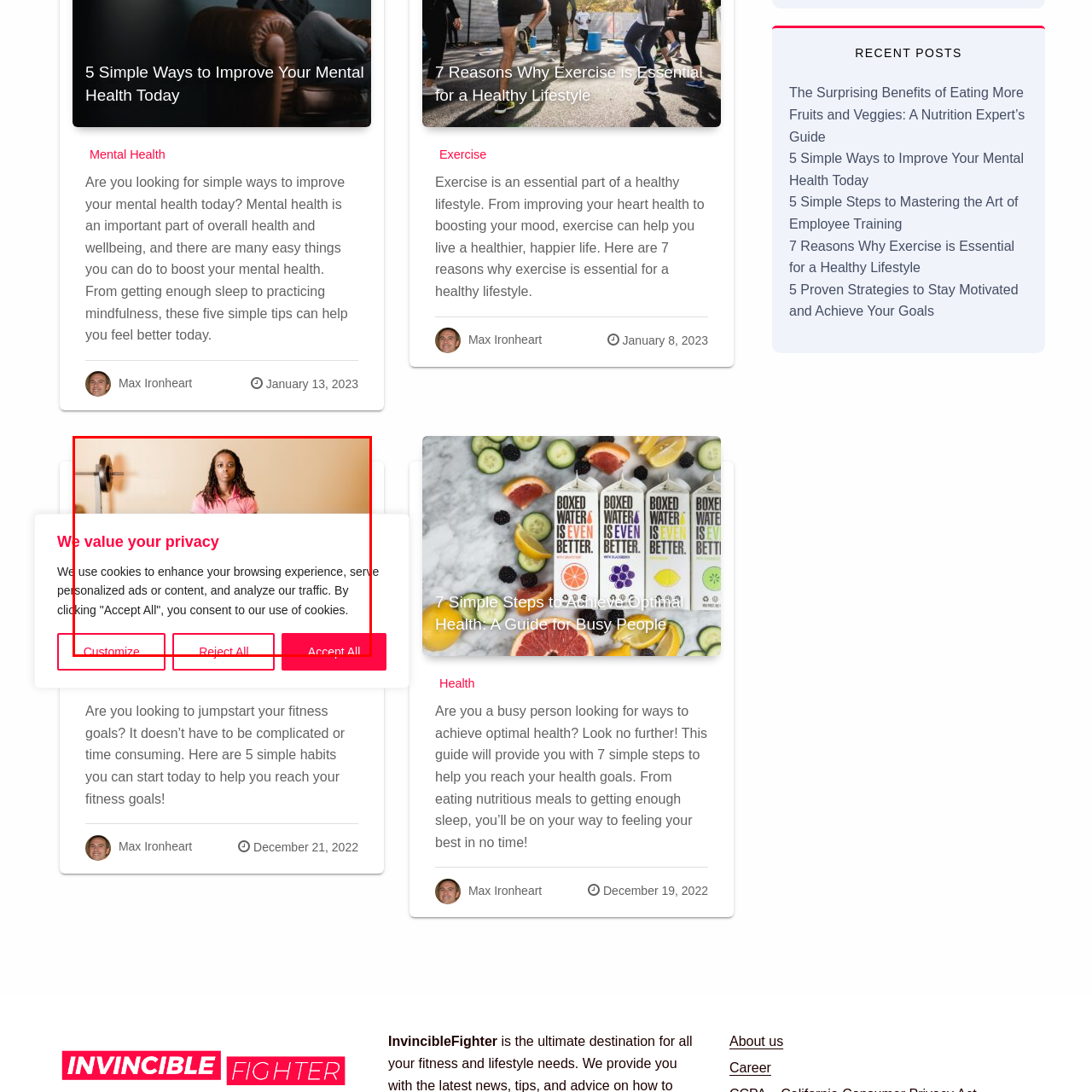What is the message conveyed by the image?
Focus on the image enclosed by the red bounding box and elaborate on your answer to the question based on the visual details present.

The image conveys the message that exercising regularly is crucial for maintaining a healthy lifestyle, which aligns with topics like improving mental health through physical activity and offers inspiration for individuals aiming to jumpstart their fitness goals.